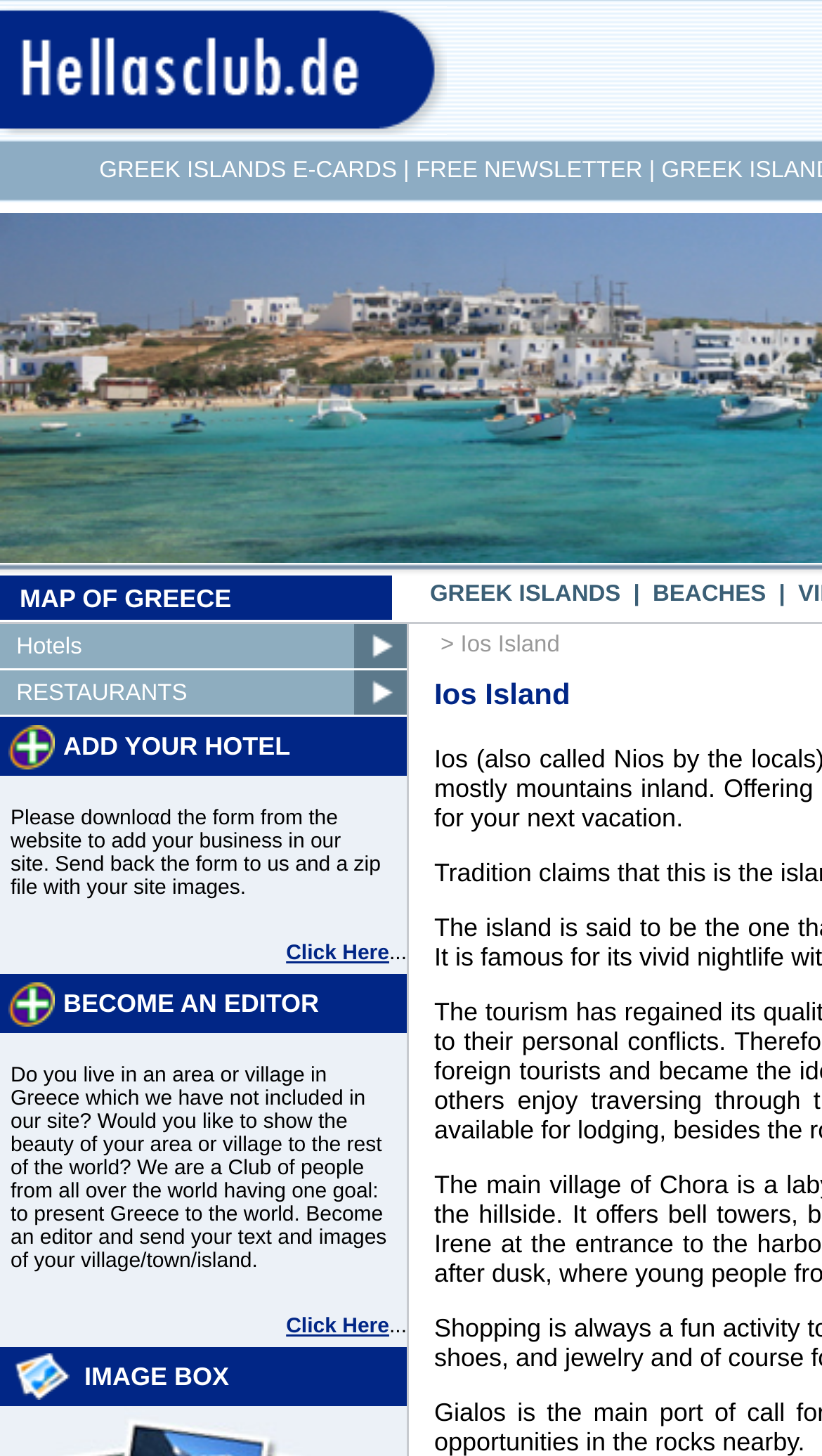Please specify the coordinates of the bounding box for the element that should be clicked to carry out this instruction: "View 'MAP OF GREECE'". The coordinates must be four float numbers between 0 and 1, formatted as [left, top, right, bottom].

[0.024, 0.4, 0.281, 0.421]